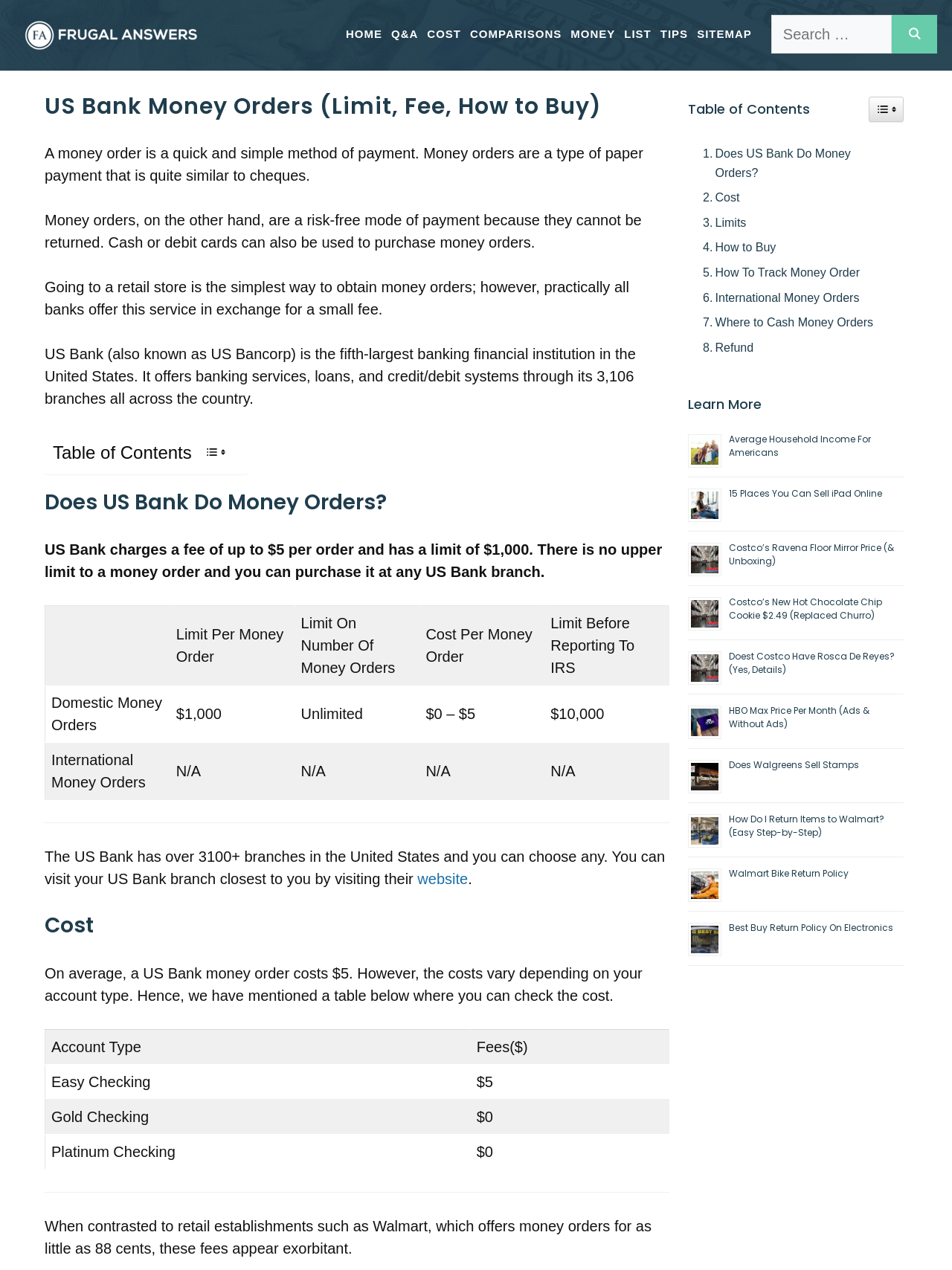Give a comprehensive overview of the webpage, including key elements.

This webpage is about US Bank Money Orders, providing information on limits, fees, and how to buy them. At the top, there is a banner with the site's name "Frugal Answers" and a navigation menu with links to various sections of the website. Below the navigation menu, there is a search bar with a "Search" button.

The main content of the webpage is divided into sections, each with a heading. The first section provides an introduction to money orders, explaining that they are a quick and simple method of payment, similar to checks. It also mentions that US Bank offers money orders with a limit of $1,000 and a fee of up to $5 per order.

The next section answers the question "Does US Bank Do Money Orders?" and provides more information on the limits and fees associated with US Bank money orders. This section includes a table comparing the limits and fees for domestic and international money orders.

Following this, there is a section on the cost of US Bank money orders, which varies depending on the account type. A table is provided to illustrate the costs for different account types, such as Easy Checking, Gold Checking, and Platinum Checking.

The webpage also includes a table of contents widget on the right side, which allows users to easily navigate to different sections of the webpage. There are also links to related topics, such as "Cost" and "Limits", at the bottom of the webpage.